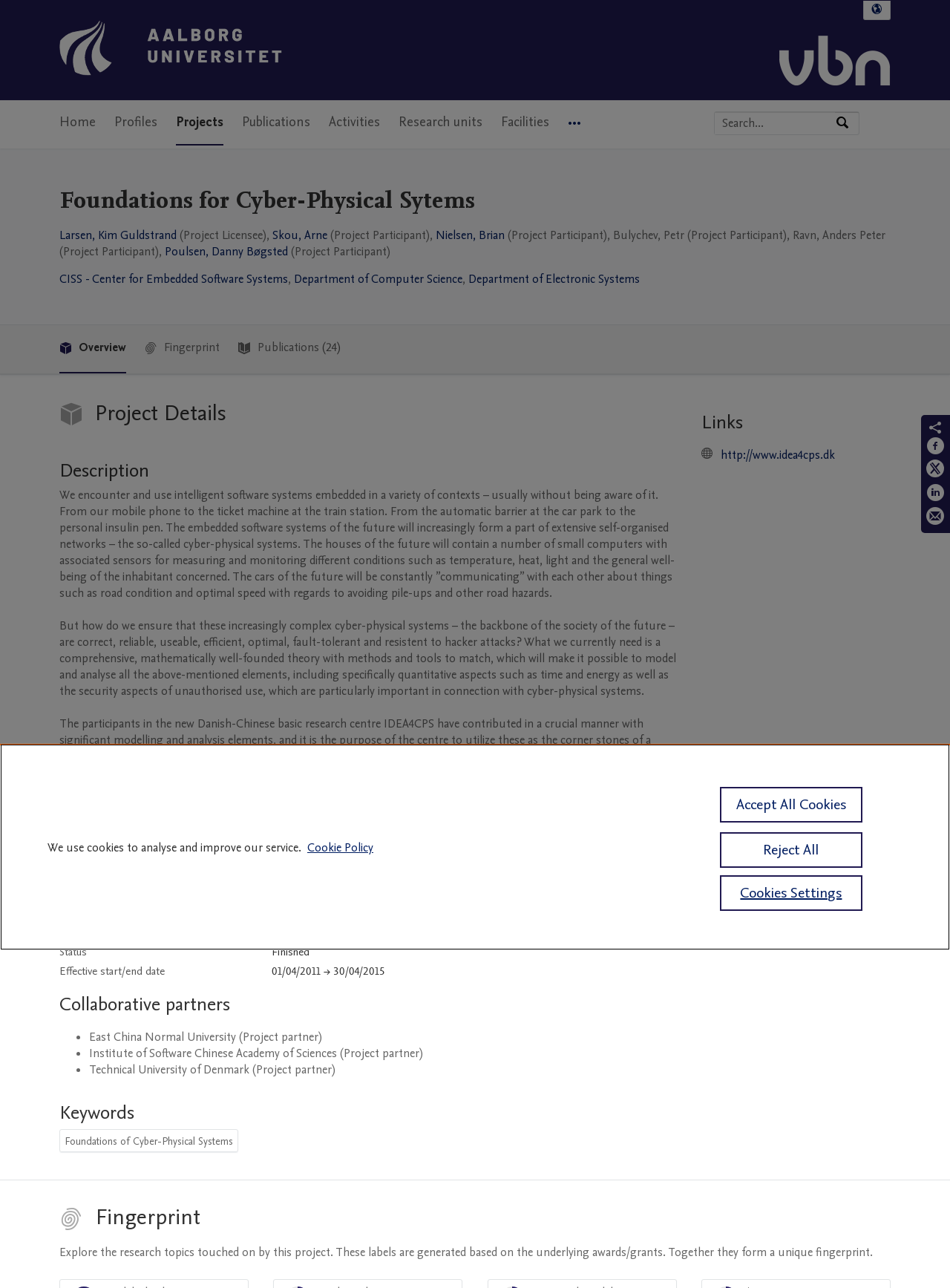Determine the bounding box coordinates for the area that needs to be clicked to fulfill this task: "View project details". The coordinates must be given as four float numbers between 0 and 1, i.e., [left, top, right, bottom].

[0.062, 0.309, 0.704, 0.336]